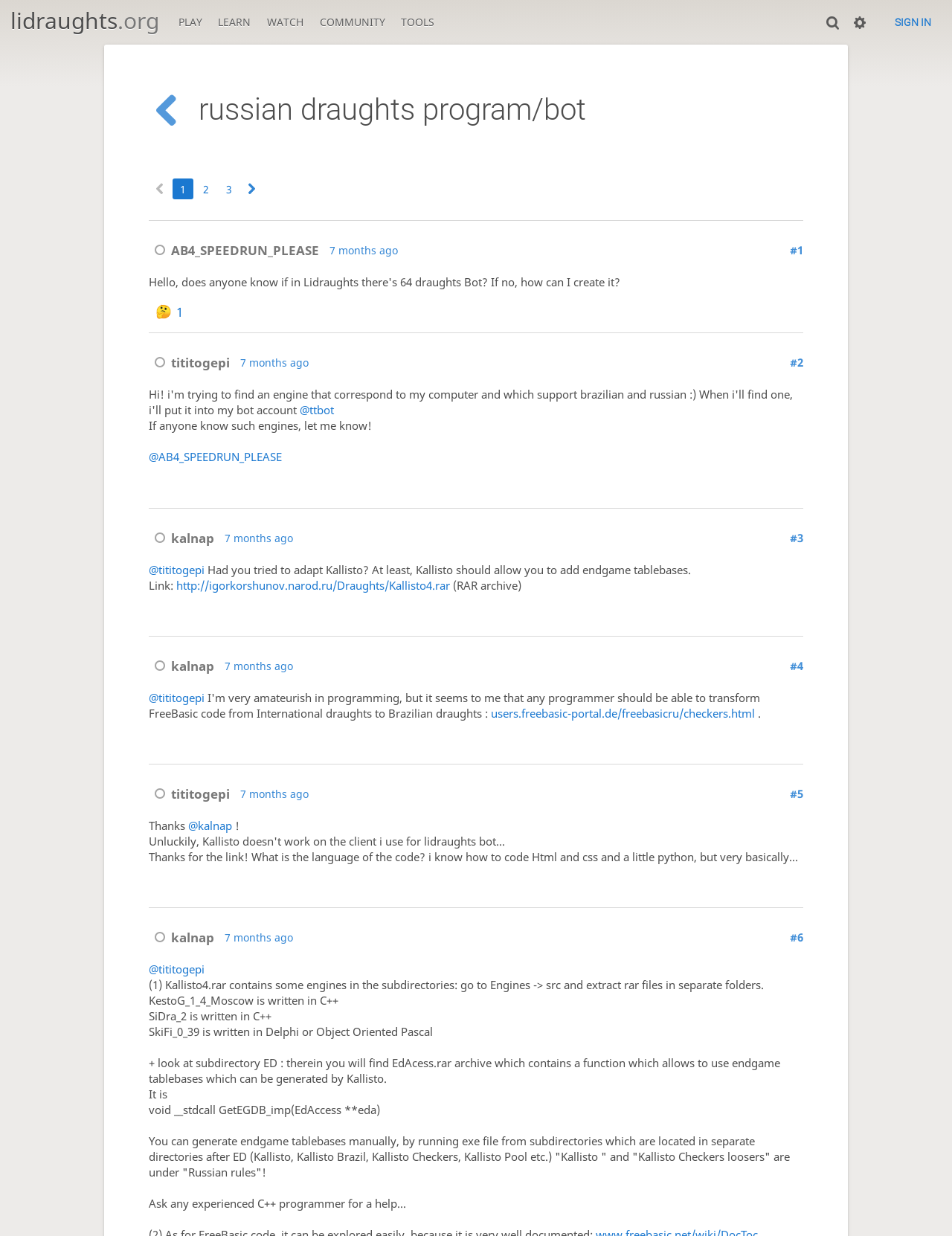Pinpoint the bounding box coordinates of the element that must be clicked to accomplish the following instruction: "Go to page 2". The coordinates should be in the format of four float numbers between 0 and 1, i.e., [left, top, right, bottom].

[0.205, 0.7, 0.227, 0.716]